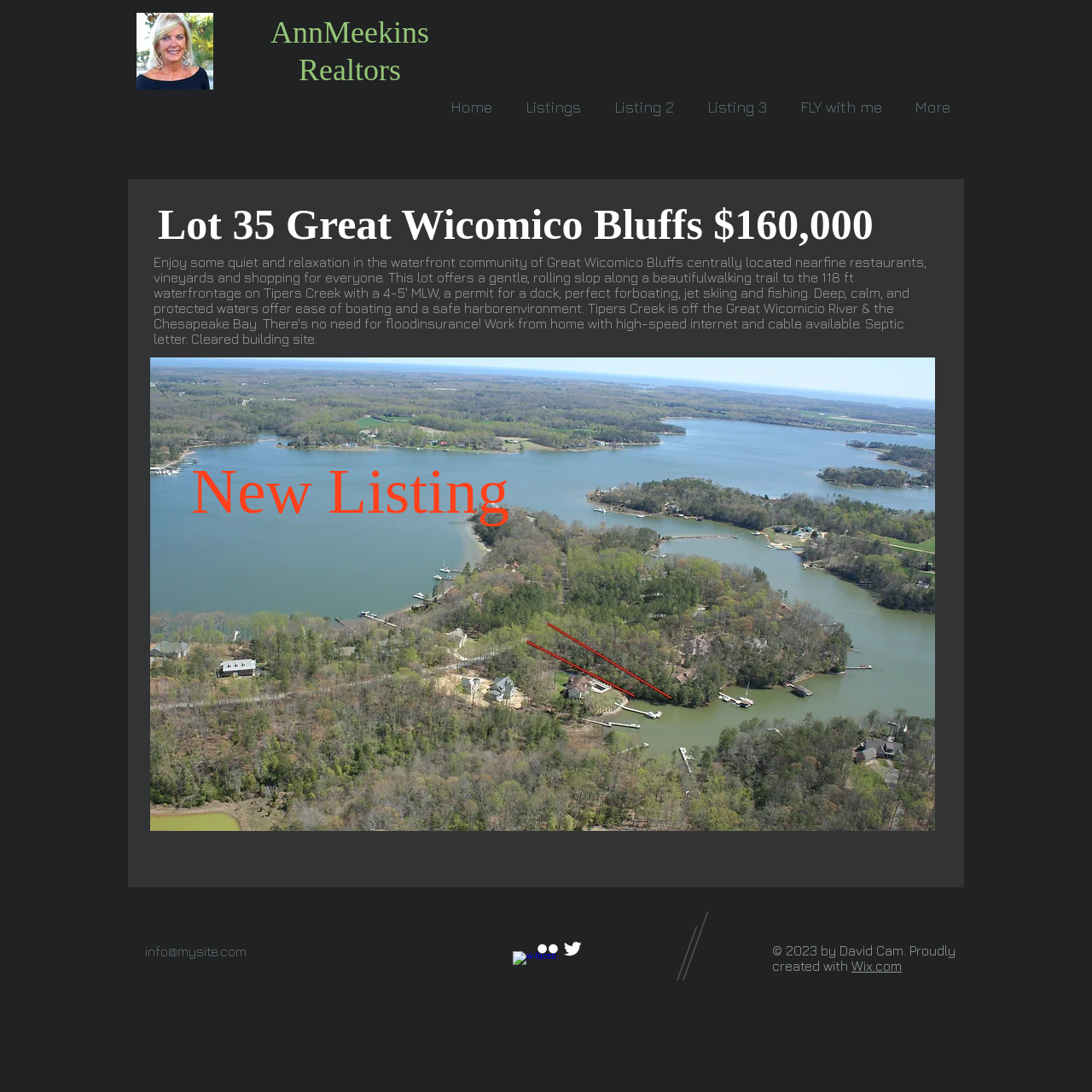Articulate a detailed summary of the webpage's content and design.

This webpage is about a real estate listing, specifically Lot 35 Great Wicomico Bluffs, priced at $160,000. At the top left corner, there is a logo image of "AM" and a heading "Ann Meekins Realtors". Below the logo, there is a navigation menu with links to "Home", "Listings", "Listing 2", "Listing 3", "FLY with me", and "More".

The main content area is divided into two sections. On the left, there is a heading "Lot 35 Great Wicomico Bluffs $160,000" and a slideshow gallery with navigation buttons and a play button. The slideshow gallery takes up most of the main content area. On the right, there is a heading "New Listing".

At the bottom of the page, there is a footer section with contact information, social media links, and a copyright notice. The contact information includes an email address "info@mysite.com". The social media links are for Facebook, Flickr, and Twitter. The copyright notice reads "© 2023 by David Cam. Proudly created with Wix.com".